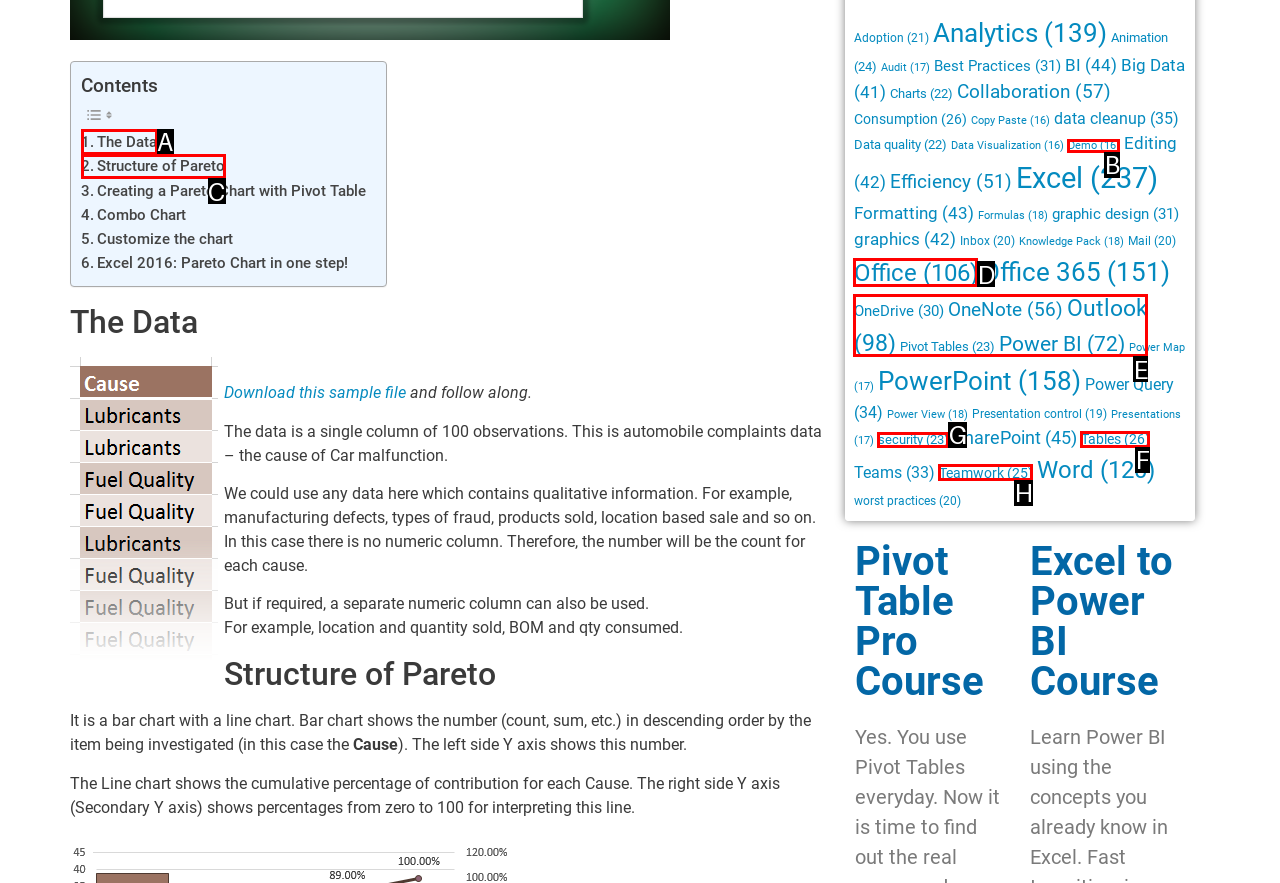Identify the matching UI element based on the description: Outlook (98)
Reply with the letter from the available choices.

E